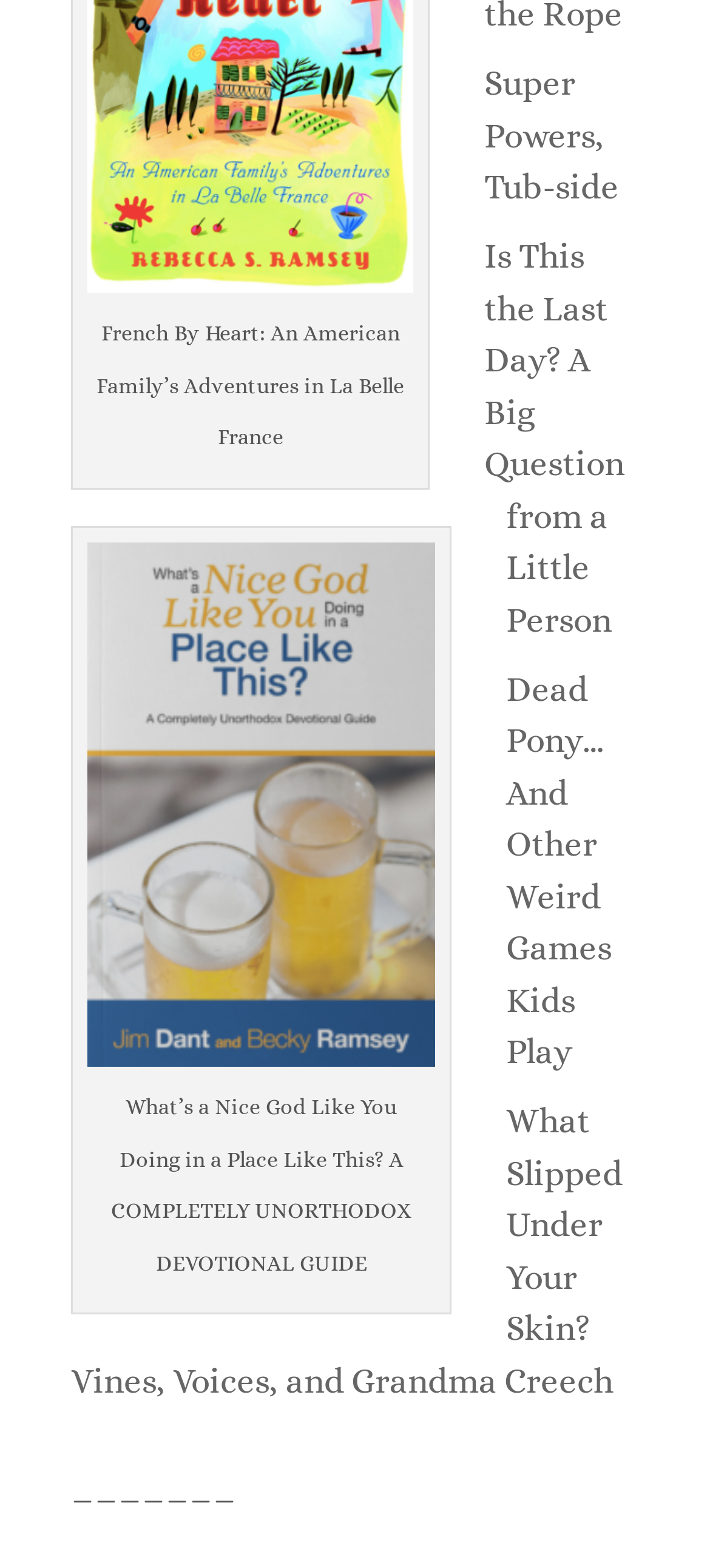Kindly respond to the following question with a single word or a brief phrase: 
Is there an image on the webpage?

Yes